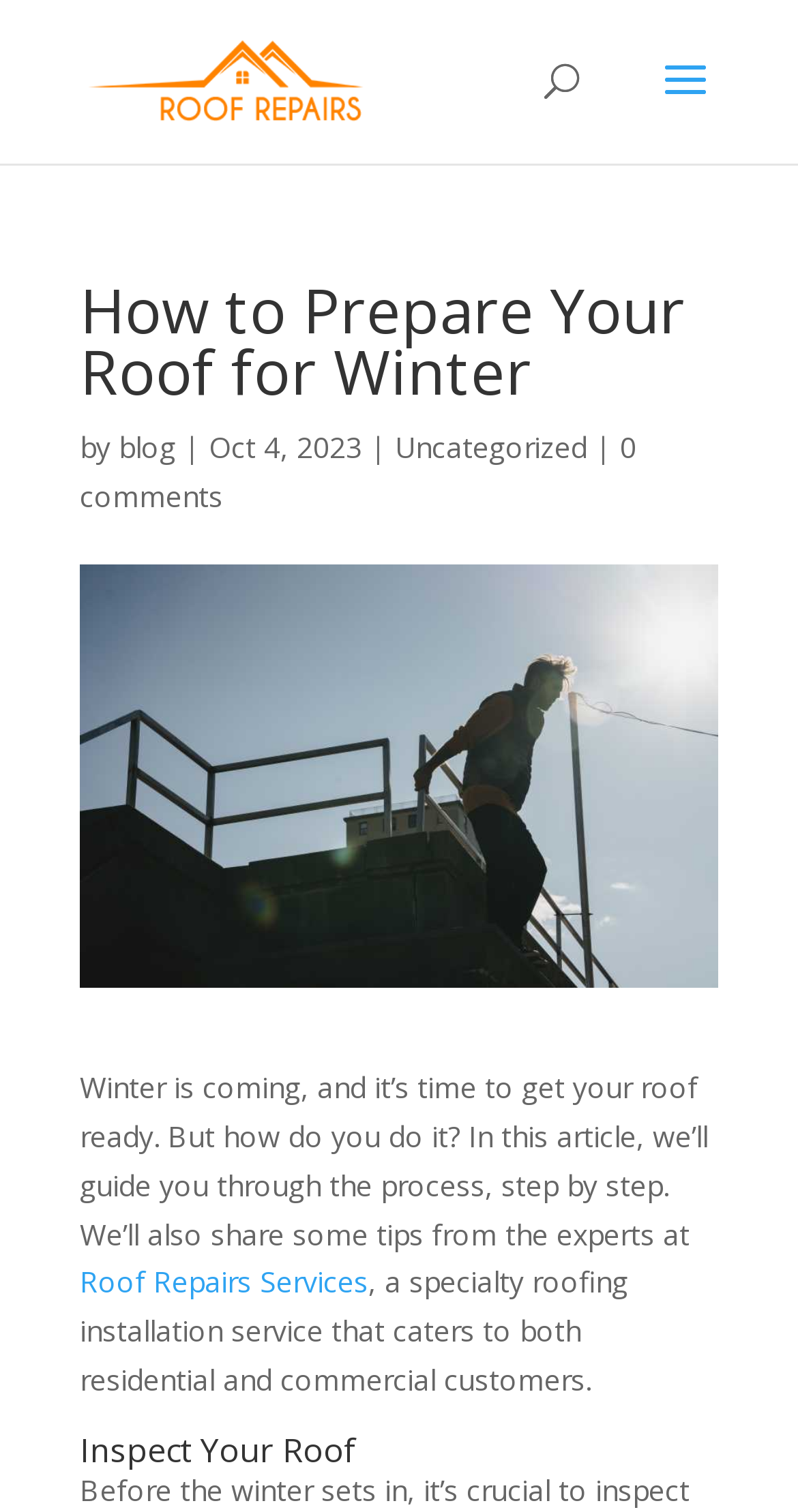Using the information from the screenshot, answer the following question thoroughly:
How many links are there in the introductory paragraph?

I counted the number of links in the introductory paragraph by looking at the text elements that are links, which are 'Roof Repairs Services' and 'Roof Repairs'. There are two links in total.